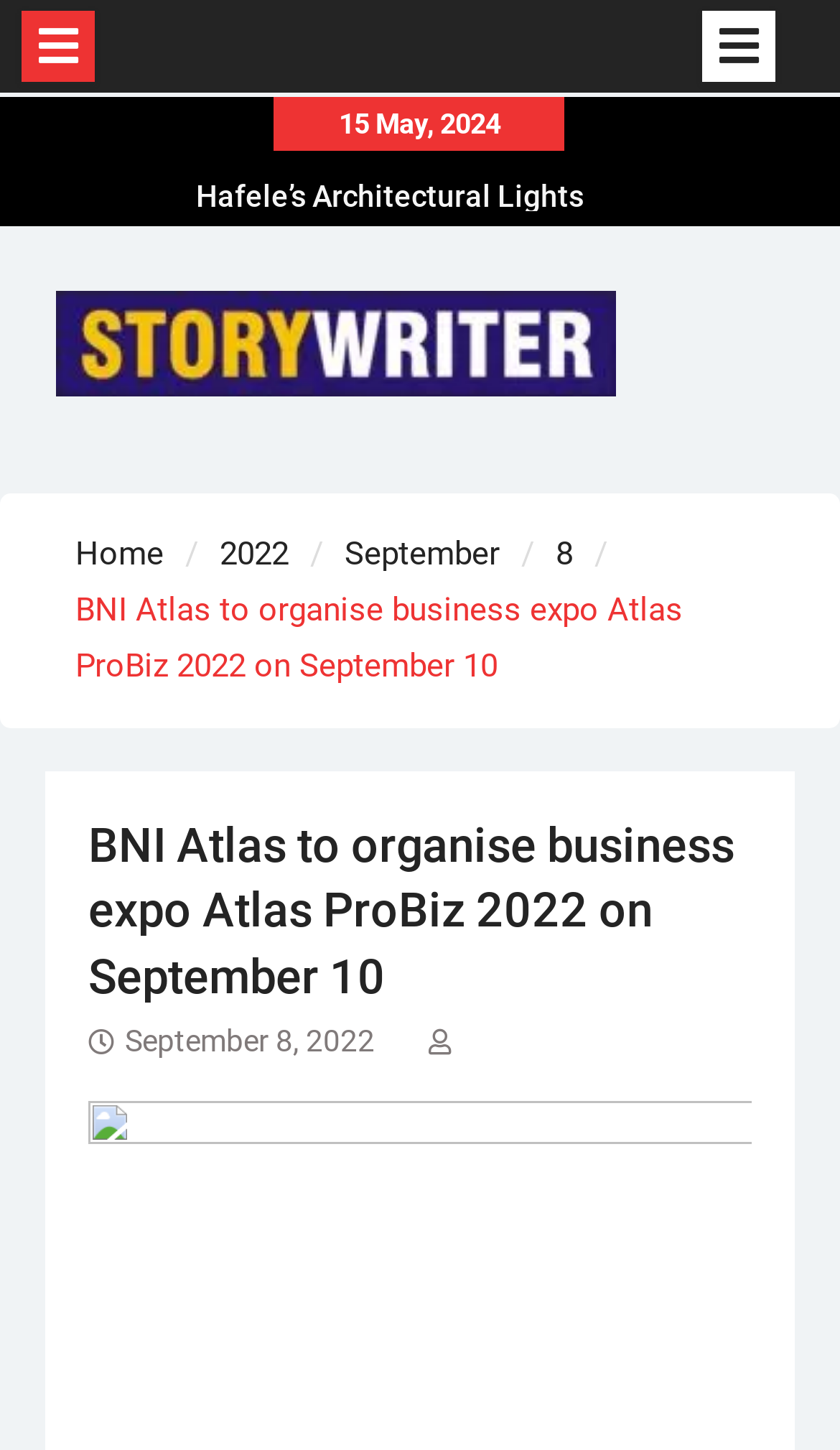Answer briefly with one word or phrase:
How many news articles are there on the webpage?

3